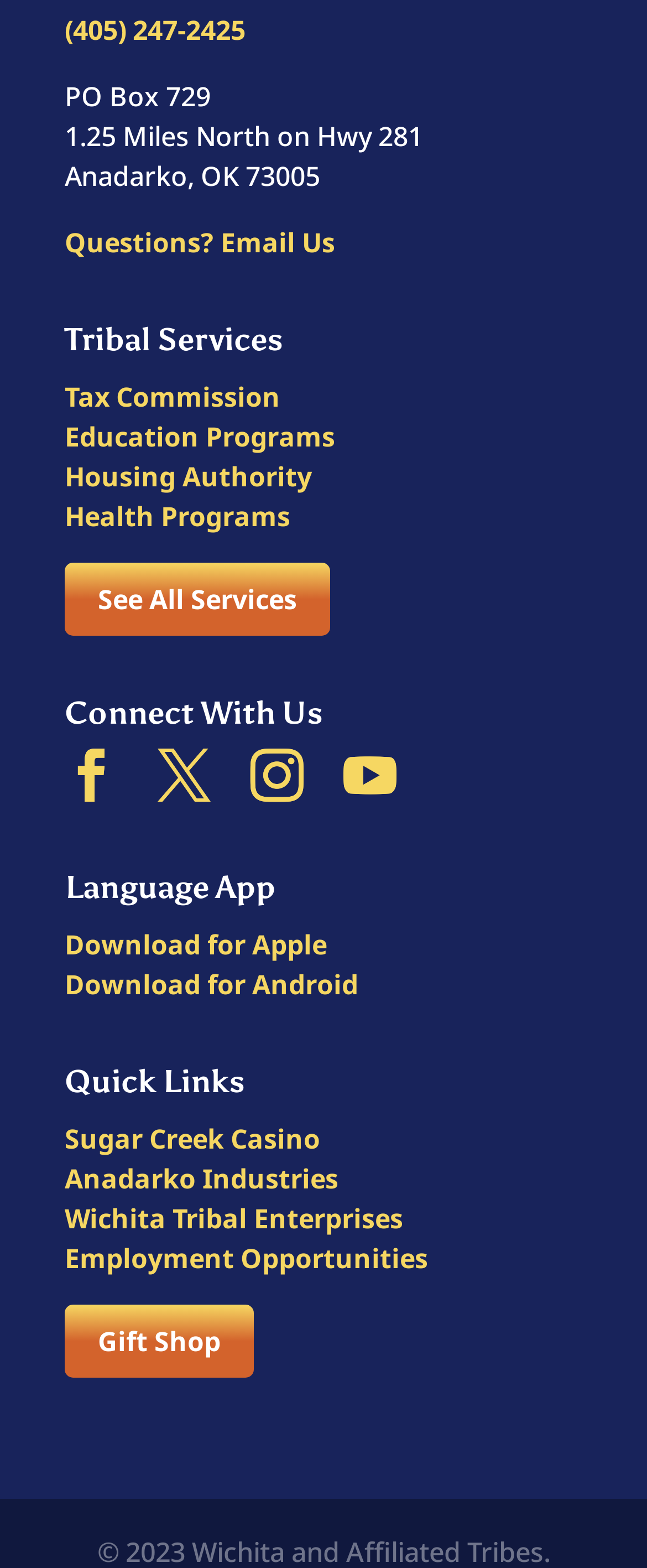What is the language app for?
Look at the webpage screenshot and answer the question with a detailed explanation.

The language app section has two links, one for downloading the app for Apple devices and another for downloading the app for Android devices.